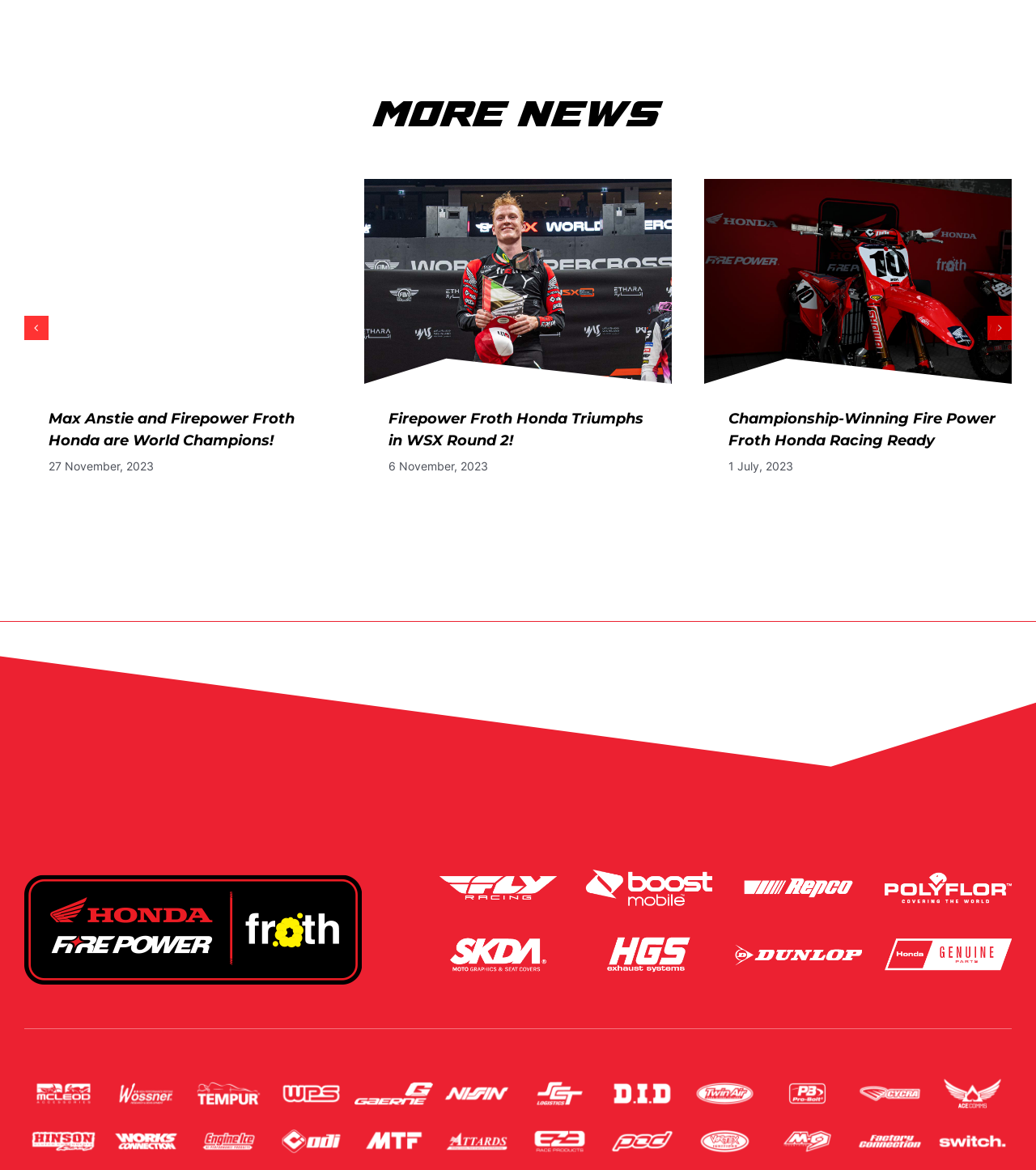Please find the bounding box for the UI element described by: "aria-label="HGA-Honda_Twin Air"".

[0.661, 0.92, 0.737, 0.934]